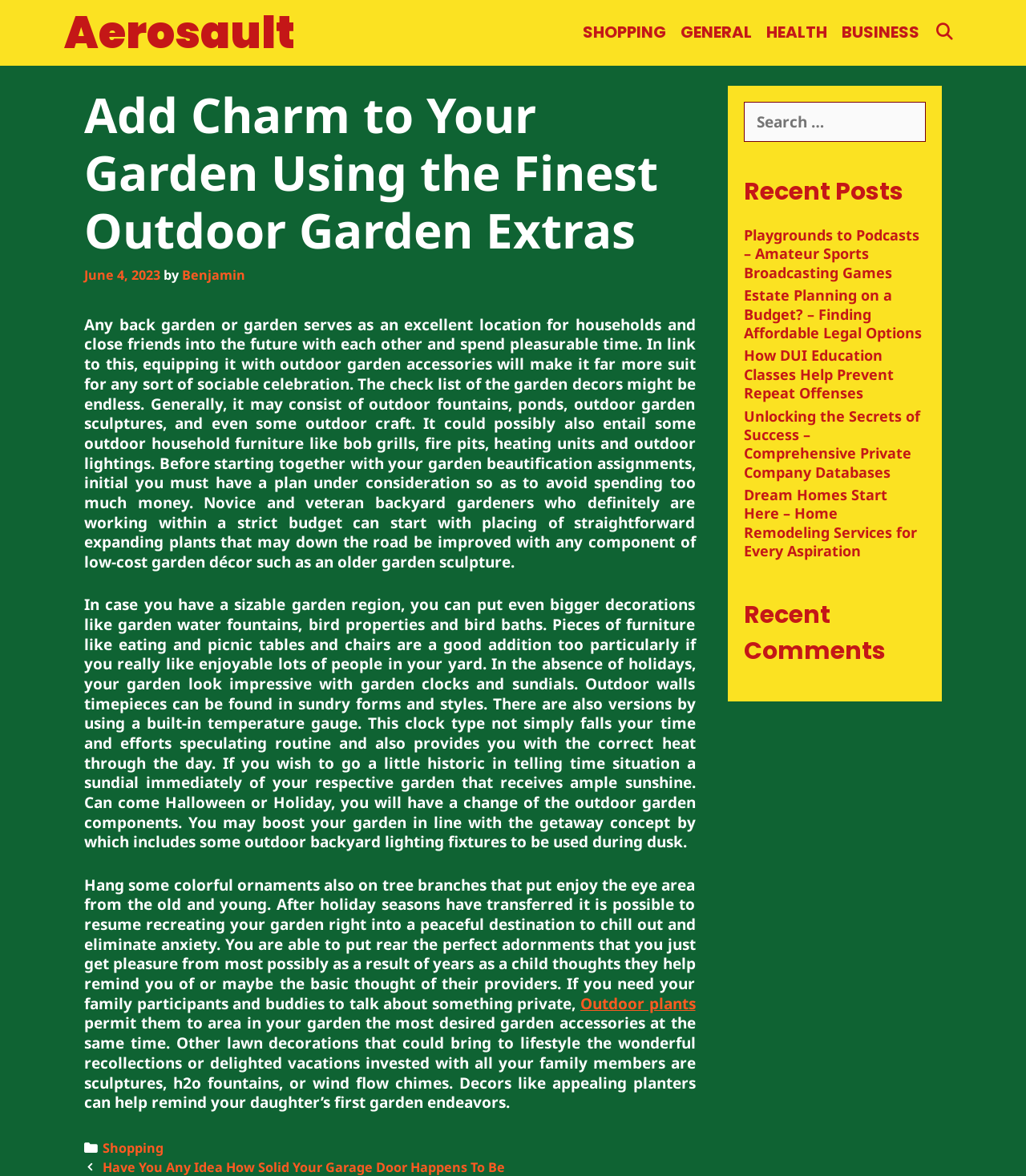Provide a one-word or short-phrase response to the question:
What type of furniture can be added to a garden?

Eating and picnic tables and chairs